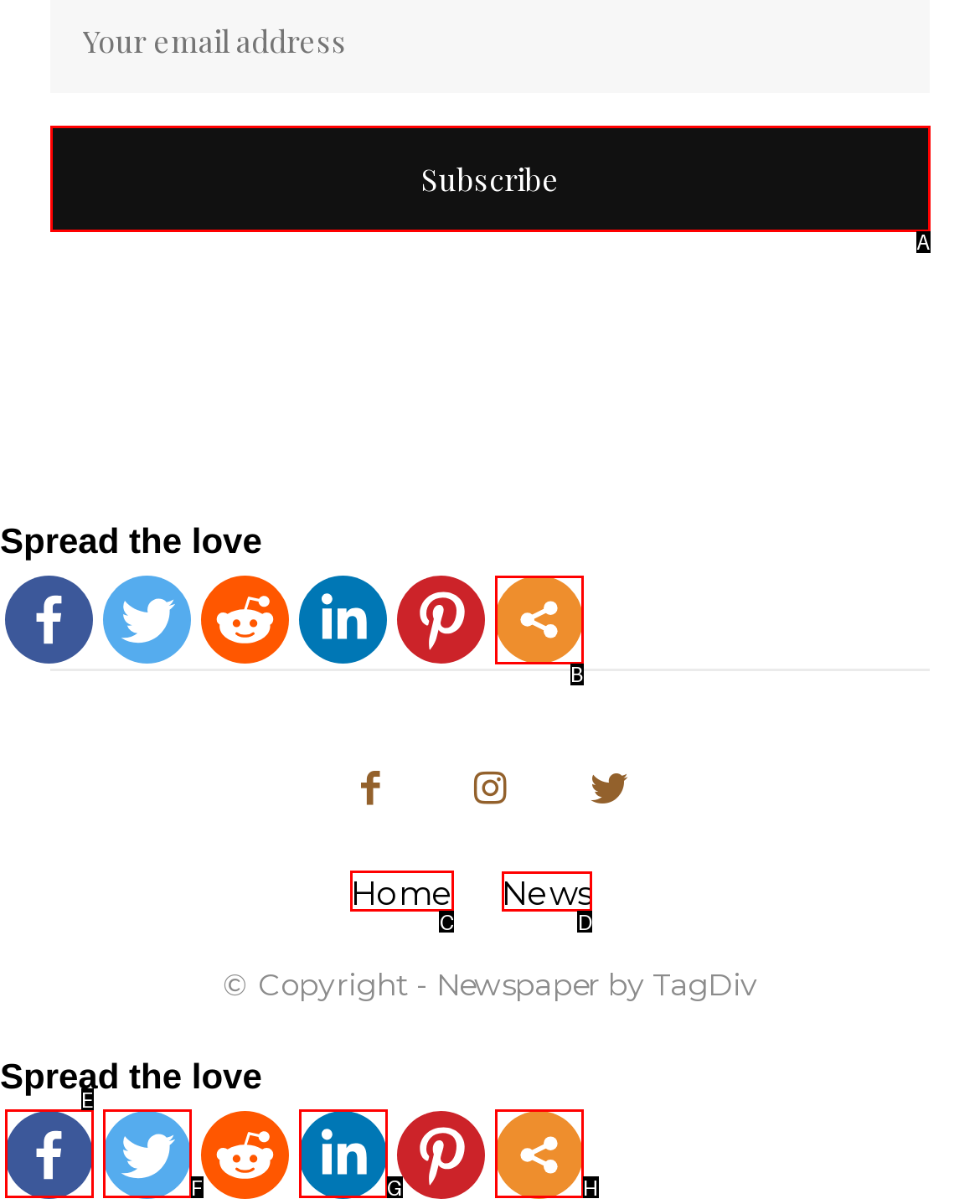Tell me which one HTML element I should click to complete the following task: Start a free trial
Answer with the option's letter from the given choices directly.

None